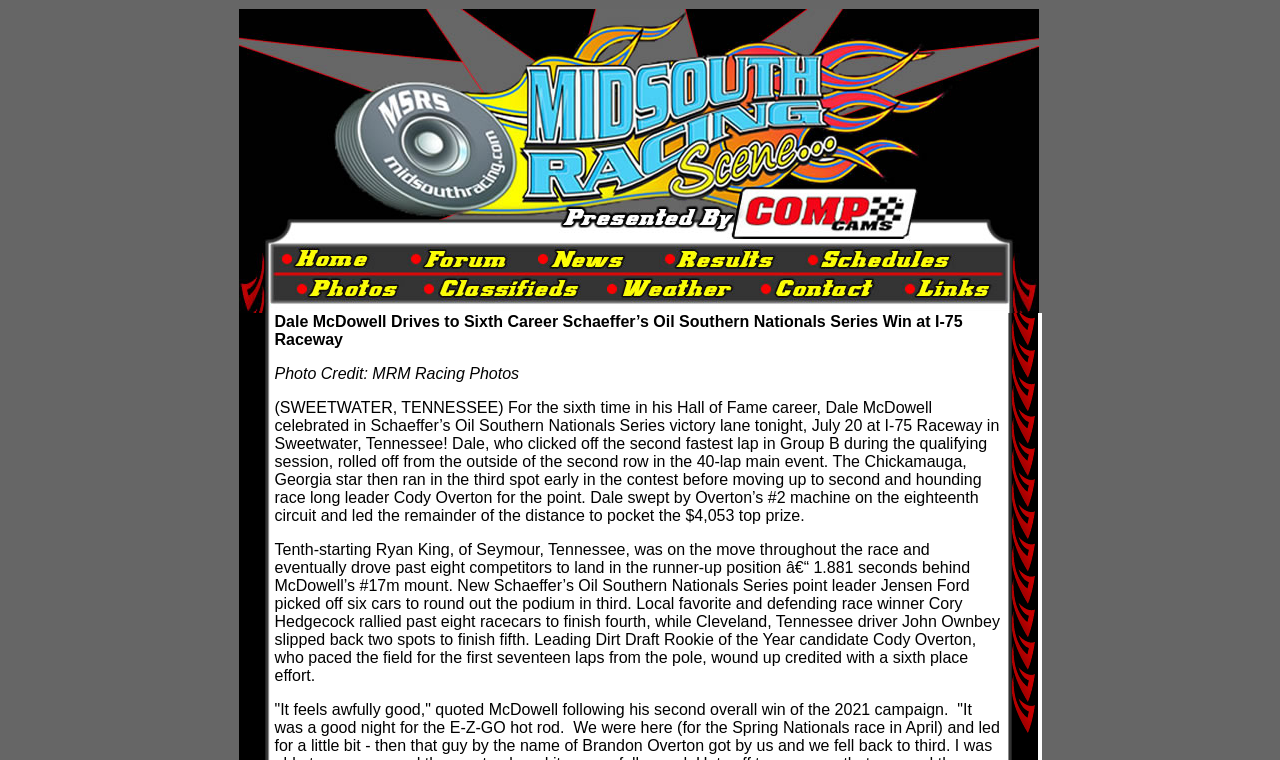How many links are in the second row?
Analyze the image and provide a thorough answer to the question.

In the second row, there are two LayoutTableCell elements that contain links, which suggests that there are two links in the second row.